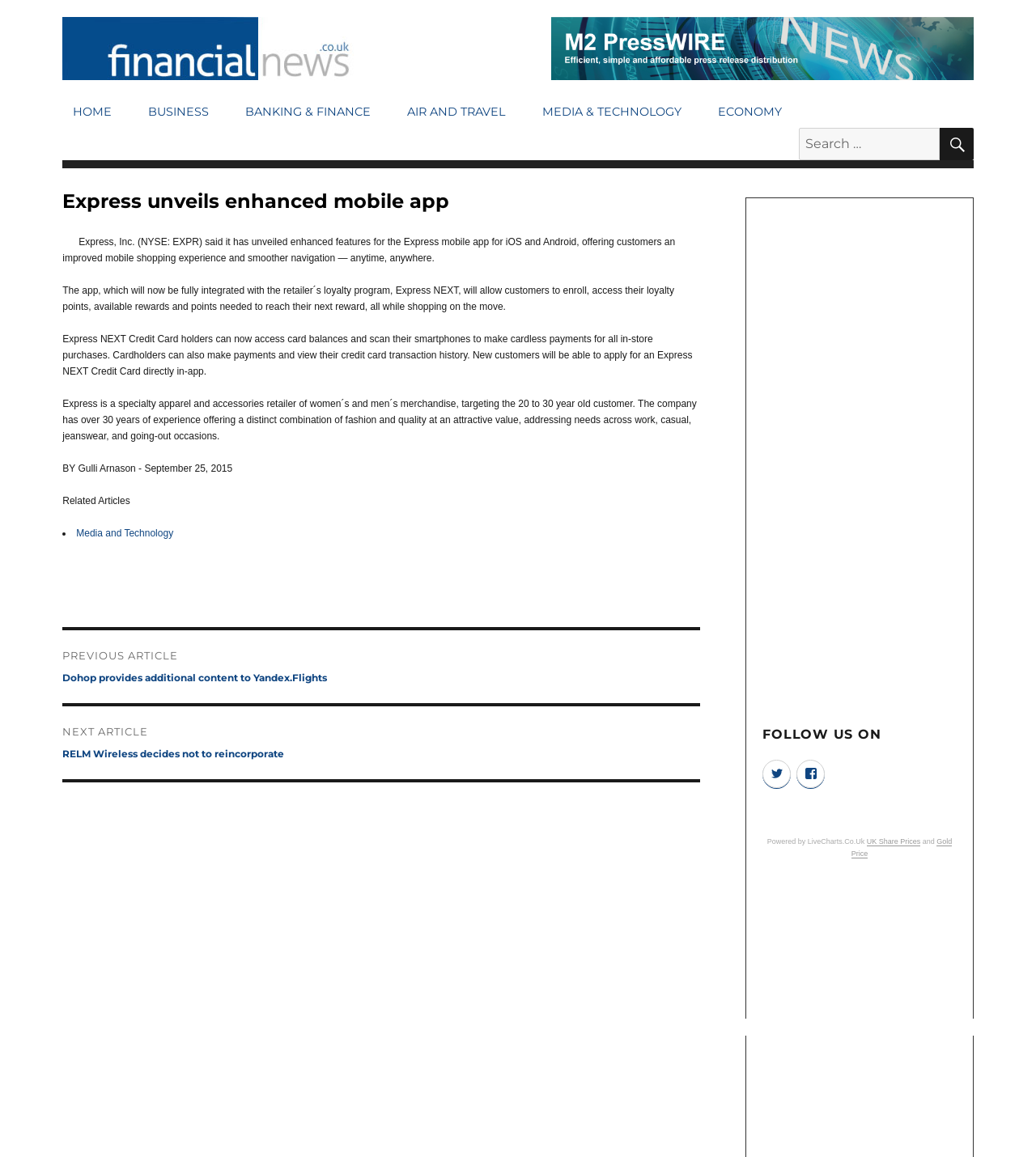Determine the bounding box coordinates of the region I should click to achieve the following instruction: "Search for something". Ensure the bounding box coordinates are four float numbers between 0 and 1, i.e., [left, top, right, bottom].

[0.771, 0.11, 0.907, 0.138]